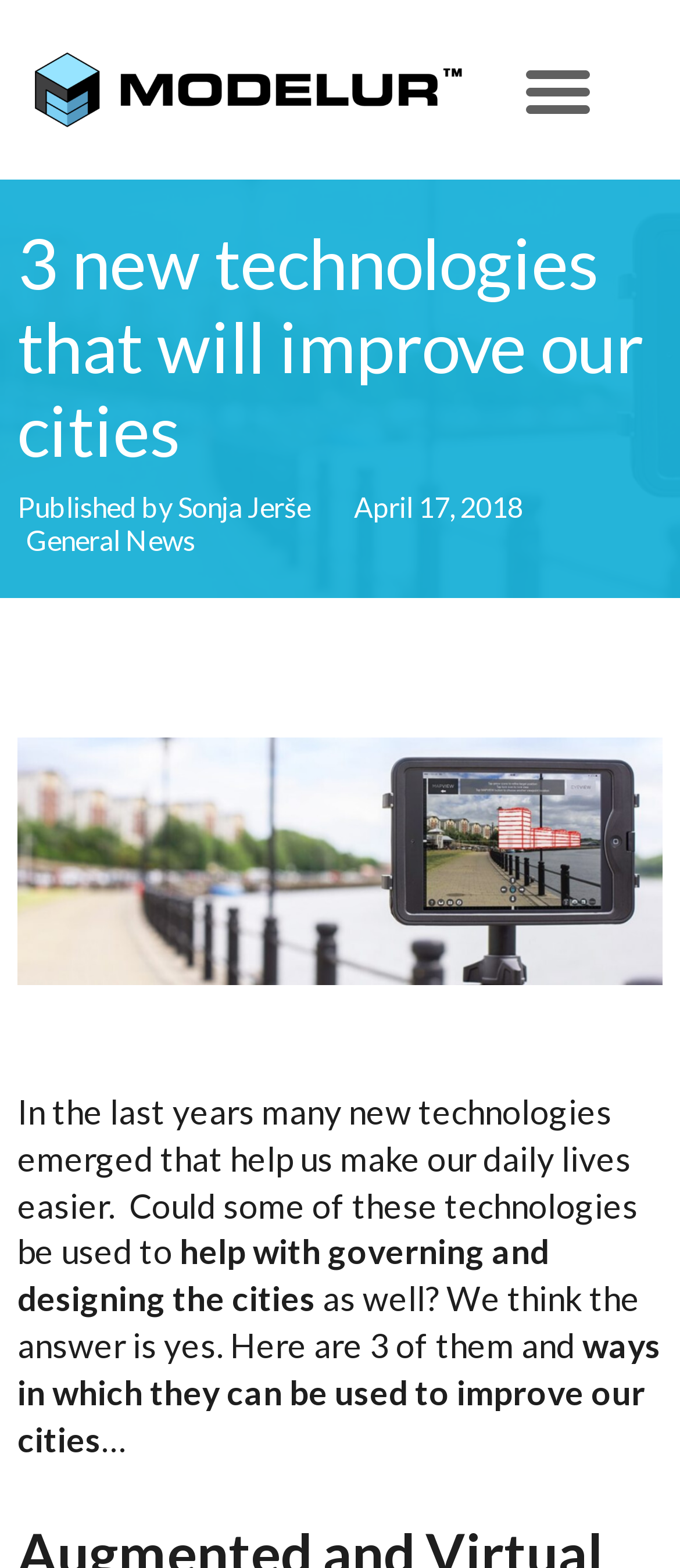Who is the author of this article?
Please provide a single word or phrase in response based on the screenshot.

Sonja Jerše